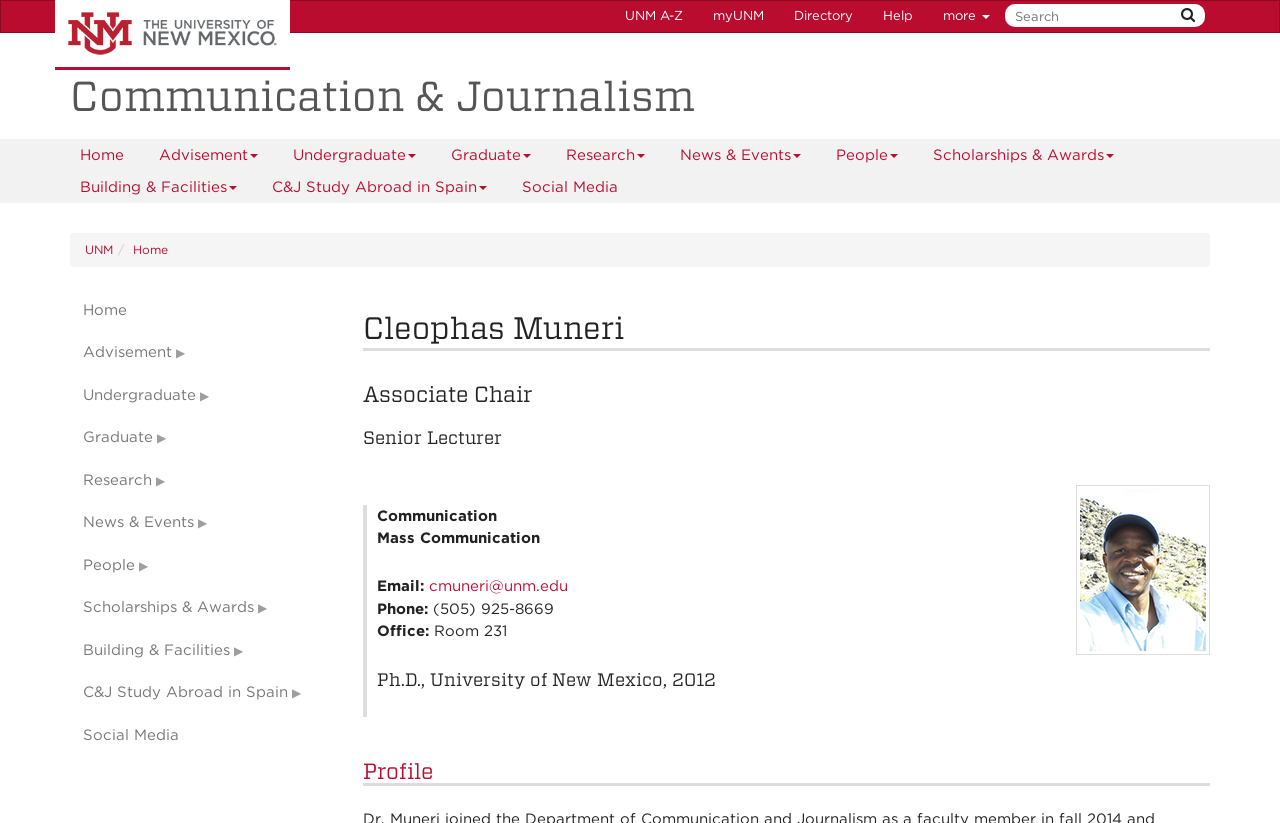Please find the bounding box coordinates of the clickable region needed to complete the following instruction: "search for something". The bounding box coordinates must consist of four float numbers between 0 and 1, i.e., [left, top, right, bottom].

[0.793, 0.008, 0.923, 0.032]